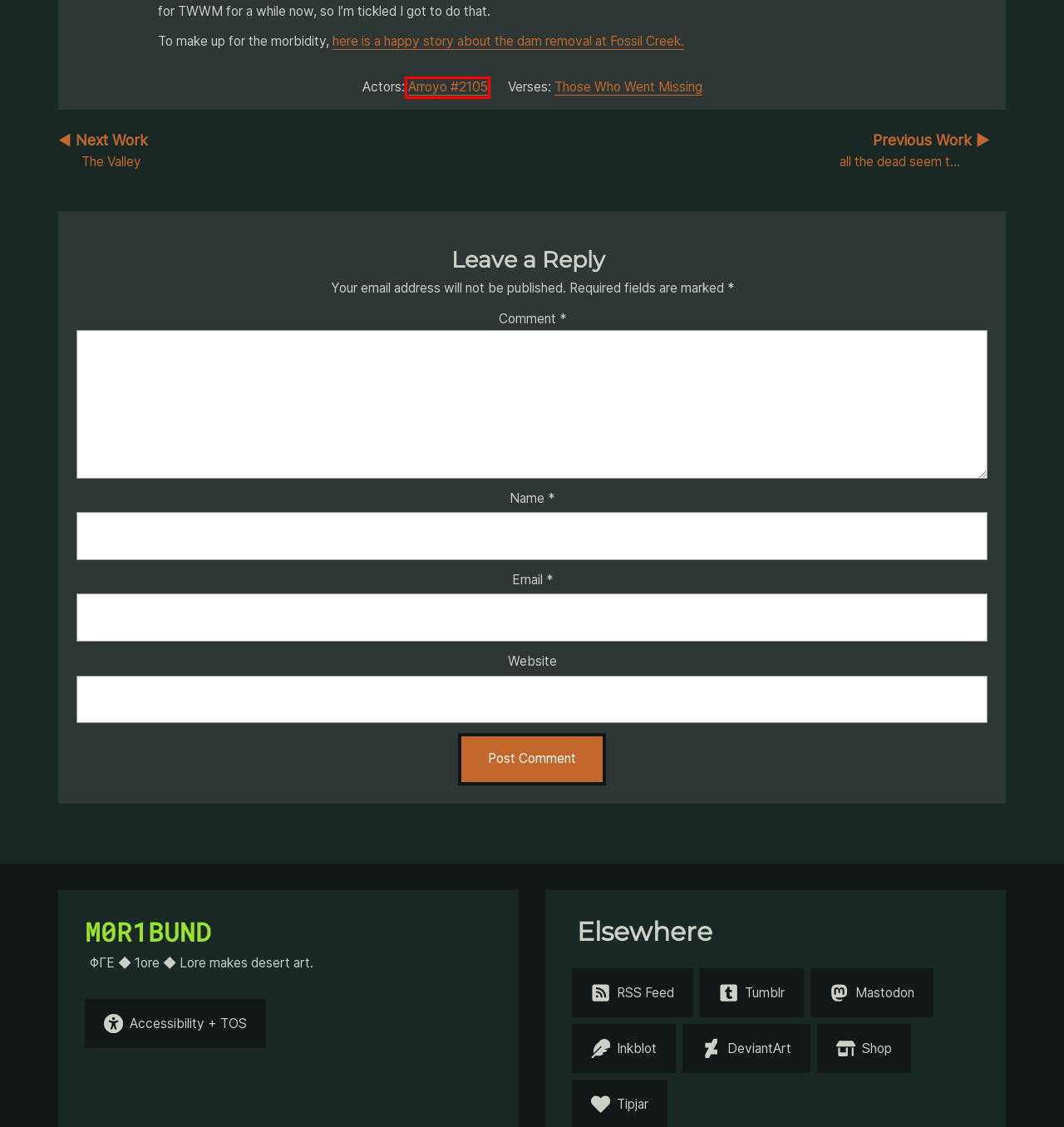You have received a screenshot of a webpage with a red bounding box indicating a UI element. Please determine the most fitting webpage description that matches the new webpage after clicking on the indicated element. The choices are:
A. Those Who Went Missing – M0R1BUND
B. Arroyo #2105 – M0R1BUND
C. The Valley – M0R1BUND
D. About – M0R1BUND
E. Accessibility, Privacy, and TOS – M0R1BUND
F. Home
G. all the dead seem to know where i am – M0R1BUND
H. Inkblot Art

B